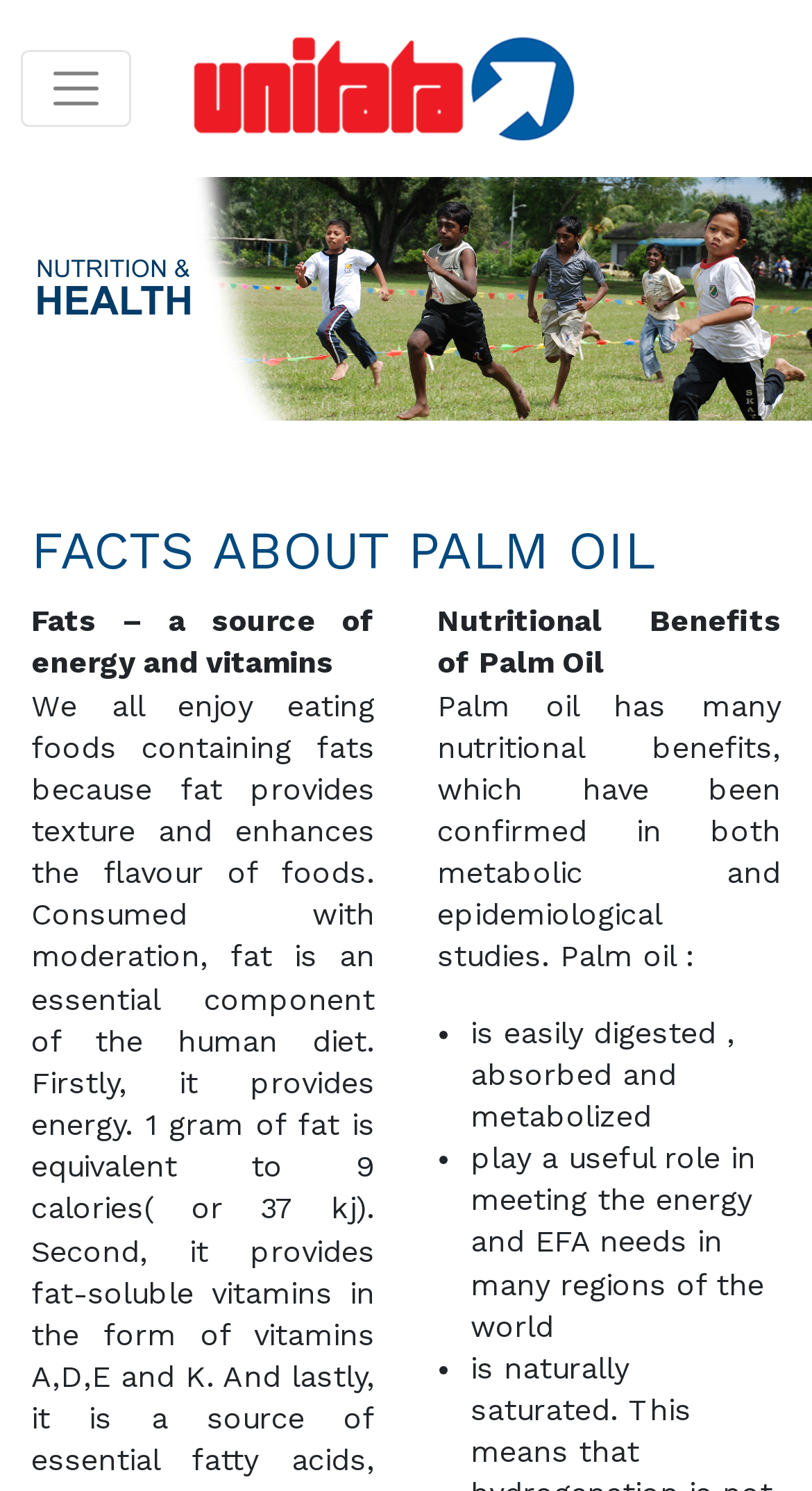Give a one-word or short-phrase answer to the following question: 
What is the main topic of this webpage?

Palm Oil